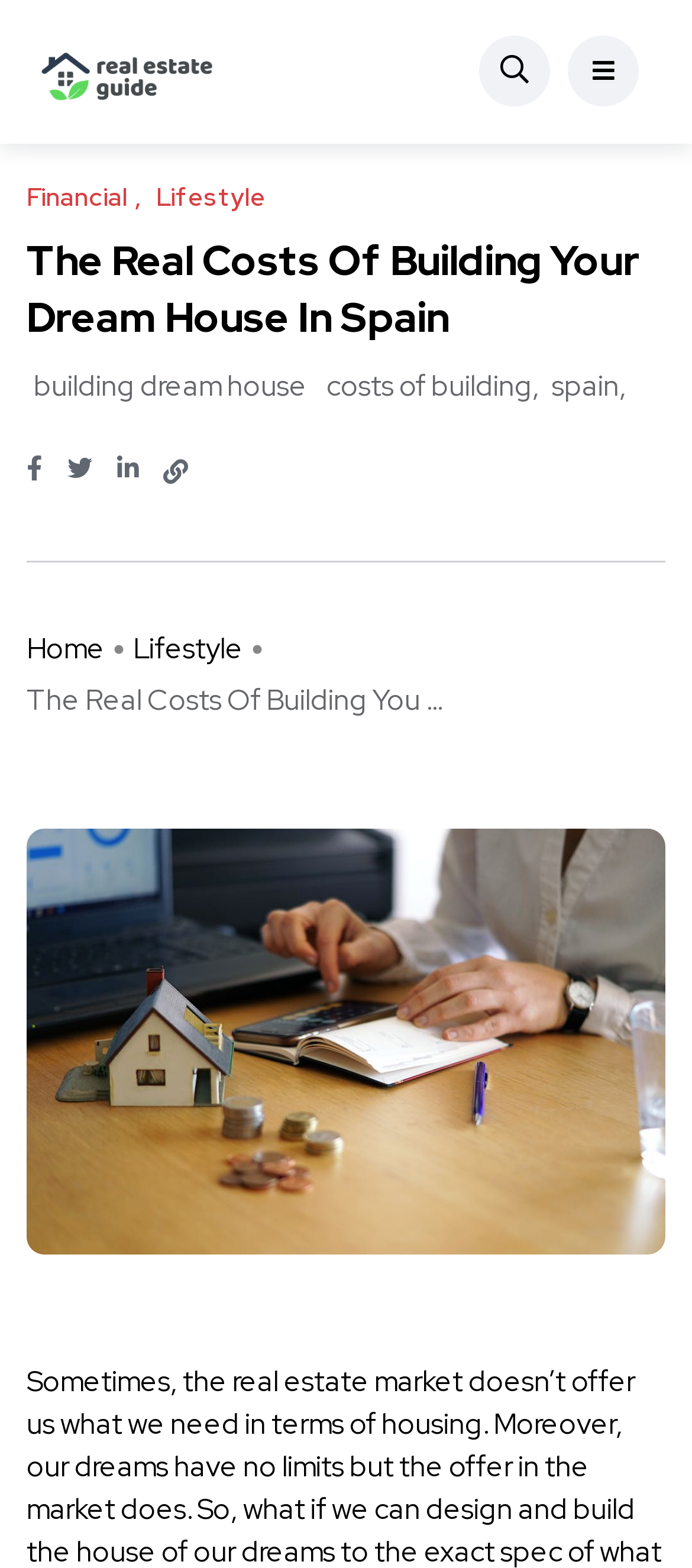Generate the text content of the main heading of the webpage.

The Real Costs Of Building Your Dream House In Spain